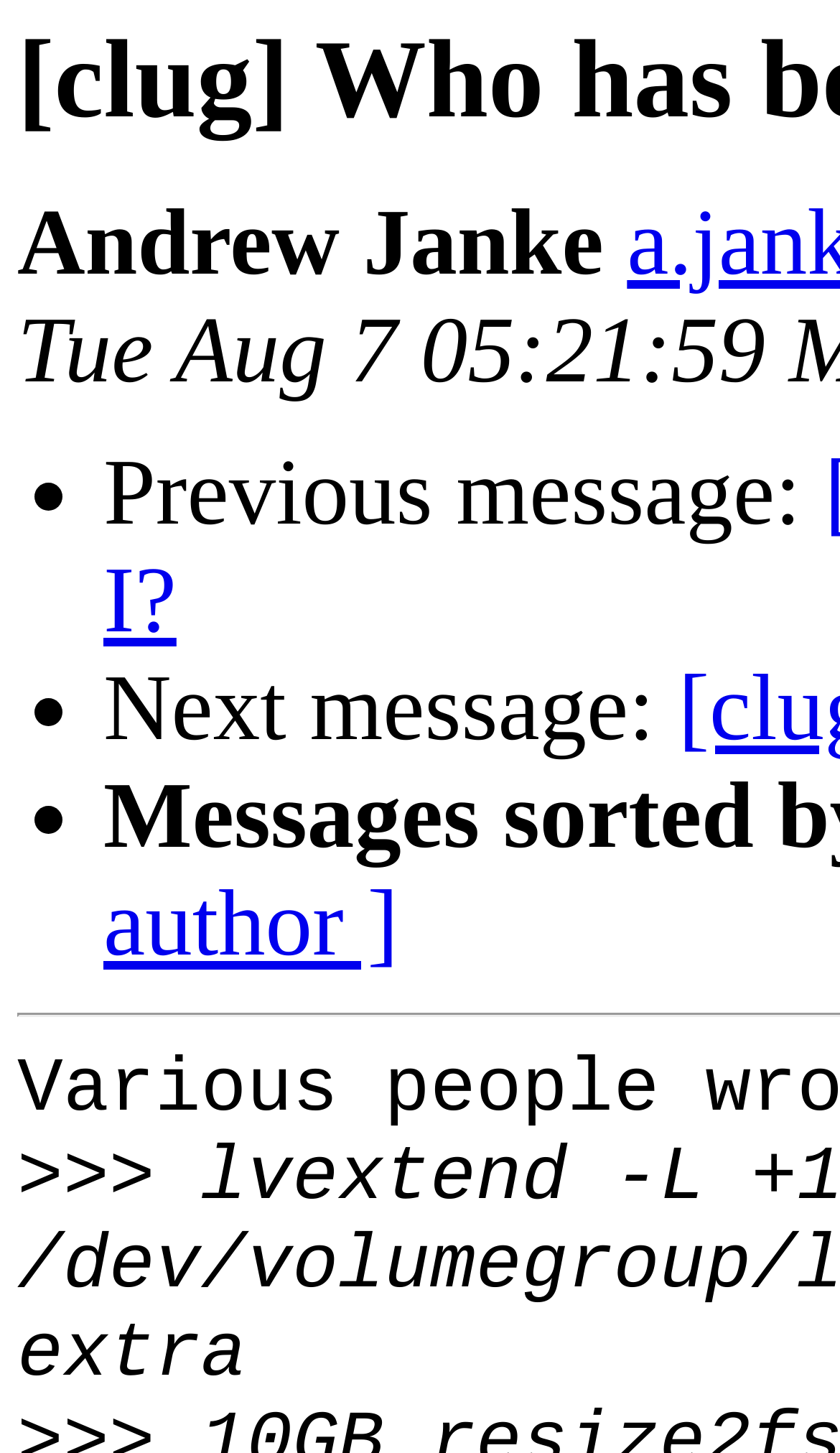Please find and report the primary heading text from the webpage.

[clug] Who has better dd foo than I?